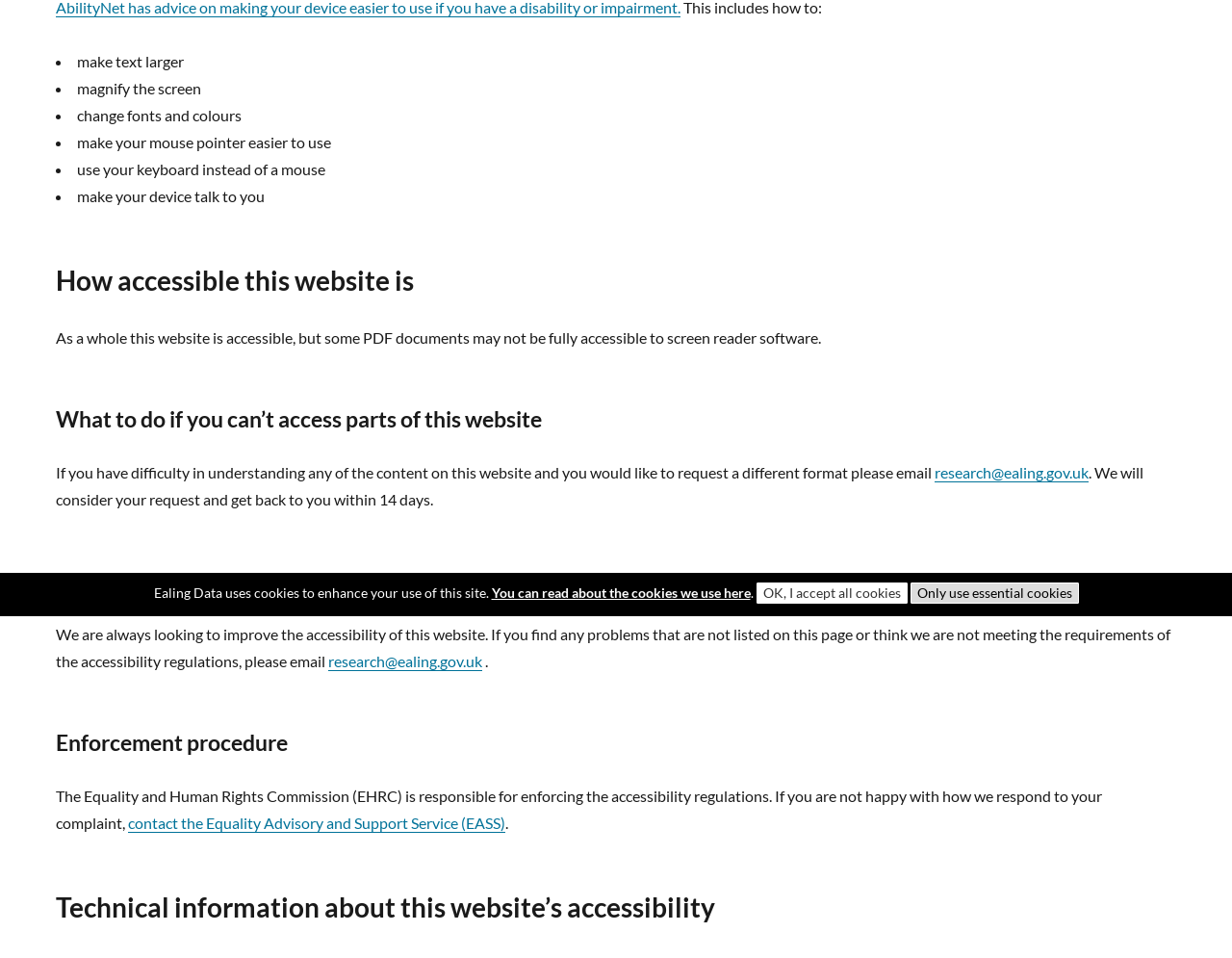Using the description "", predict the bounding box of the relevant HTML element.

None